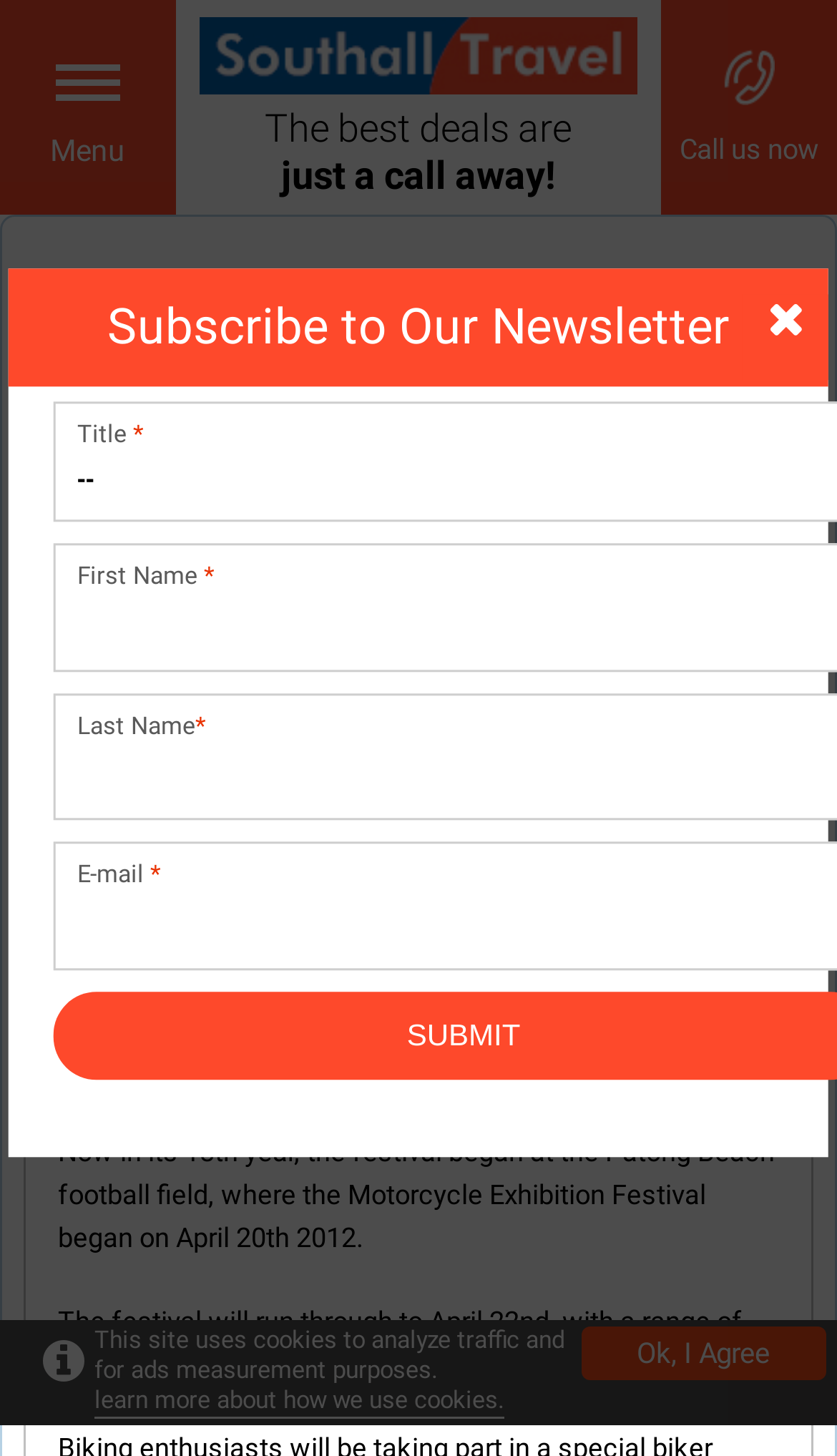How many years has the Phuket Bike Week festival been running?
Look at the image and answer with only one word or phrase.

18 years